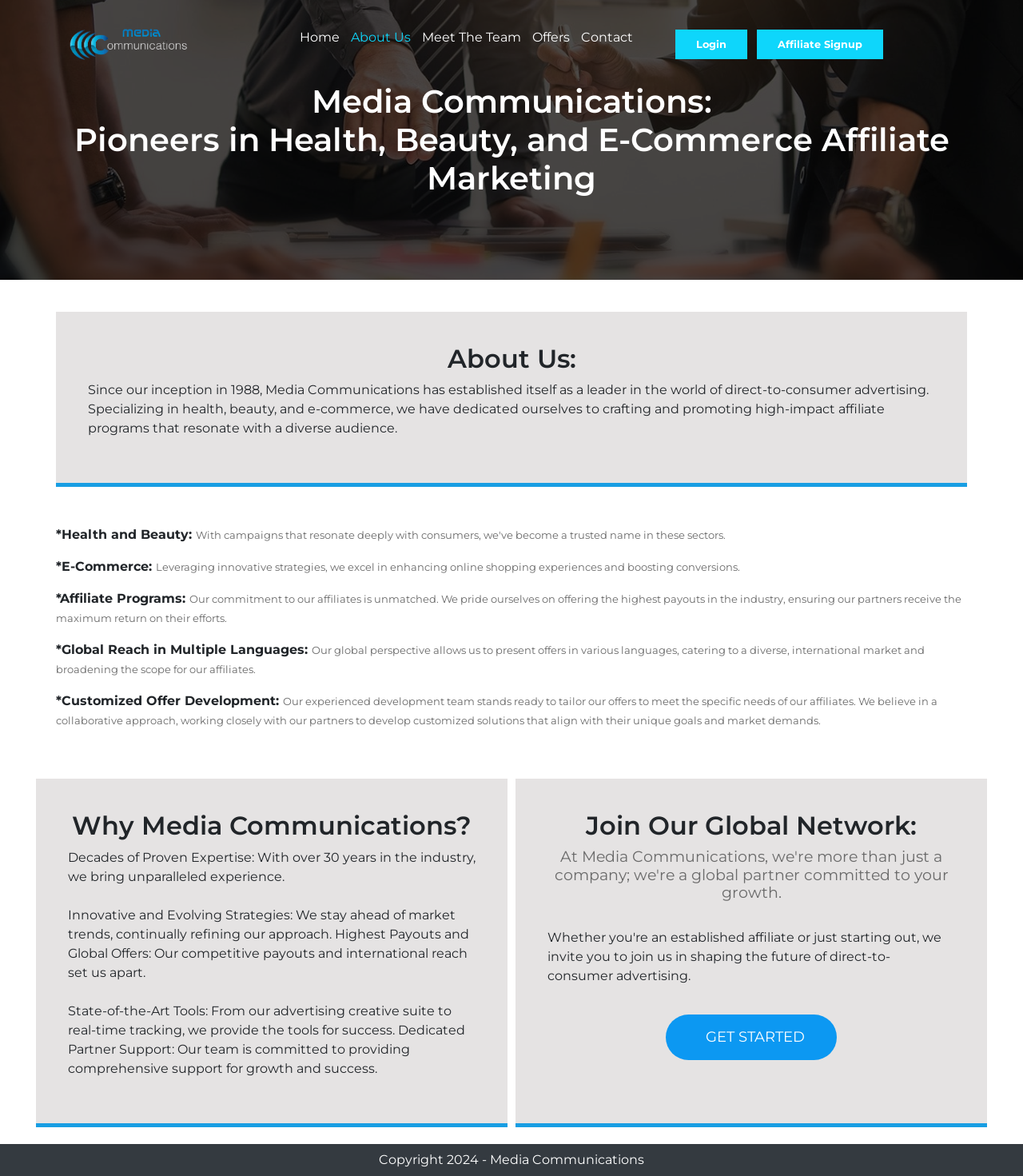Can you identify the bounding box coordinates of the clickable region needed to carry out this instruction: 'Search by Keyword'? The coordinates should be four float numbers within the range of 0 to 1, stated as [left, top, right, bottom].

None